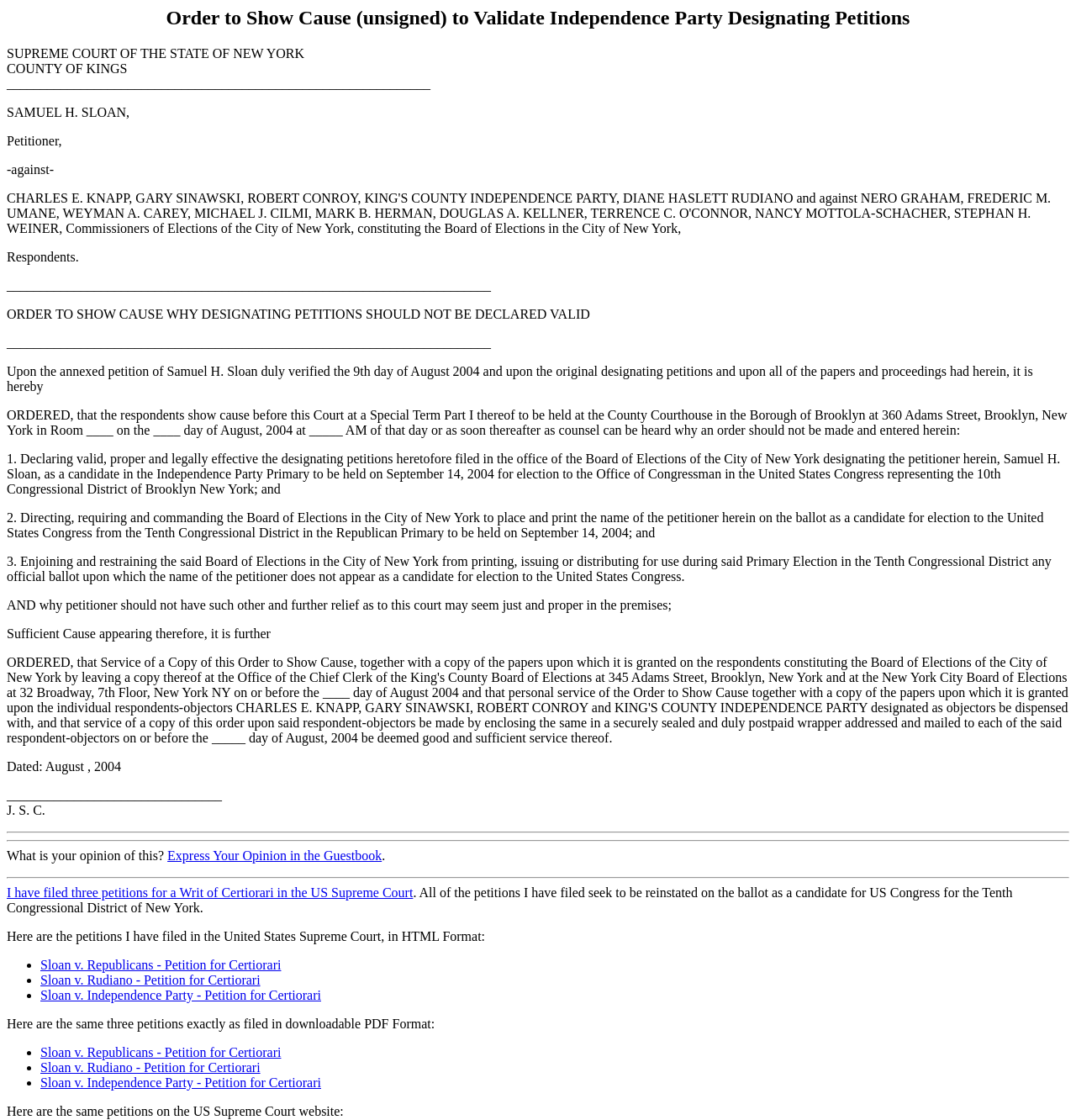Pinpoint the bounding box coordinates of the area that must be clicked to complete this instruction: "Click on the 'Privacy Policy' link".

None